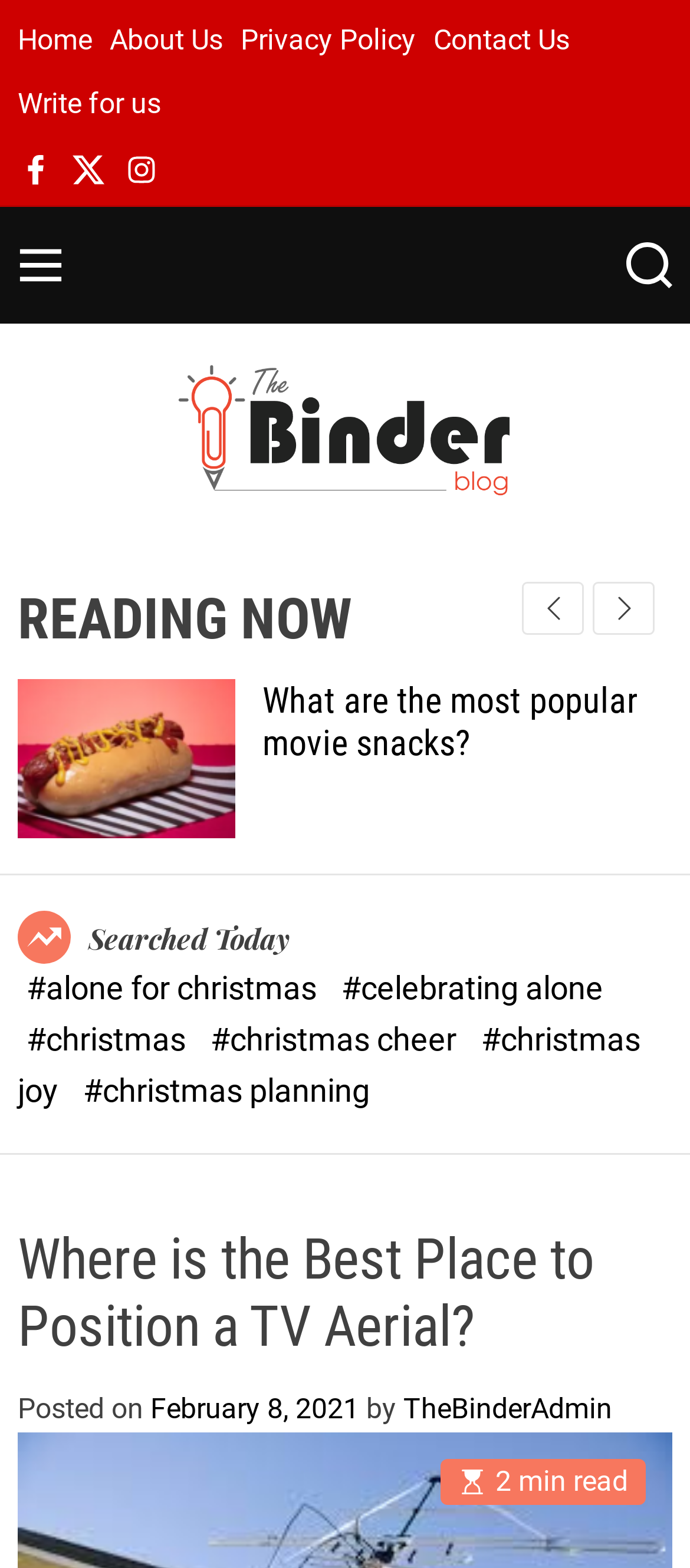Identify the bounding box coordinates necessary to click and complete the given instruction: "Click the February 8, 2021 link".

[0.218, 0.888, 0.521, 0.909]